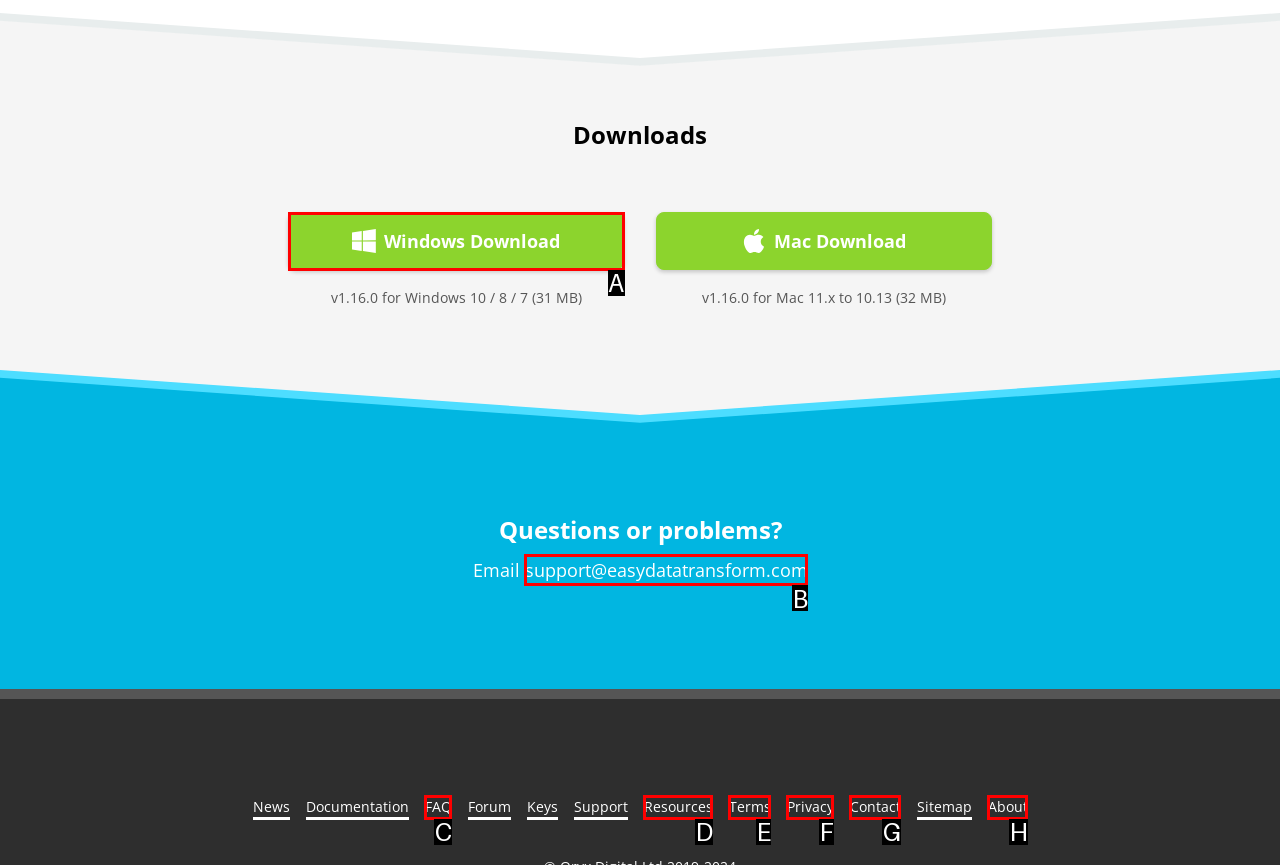Determine the appropriate lettered choice for the task: Email support. Reply with the correct letter.

B